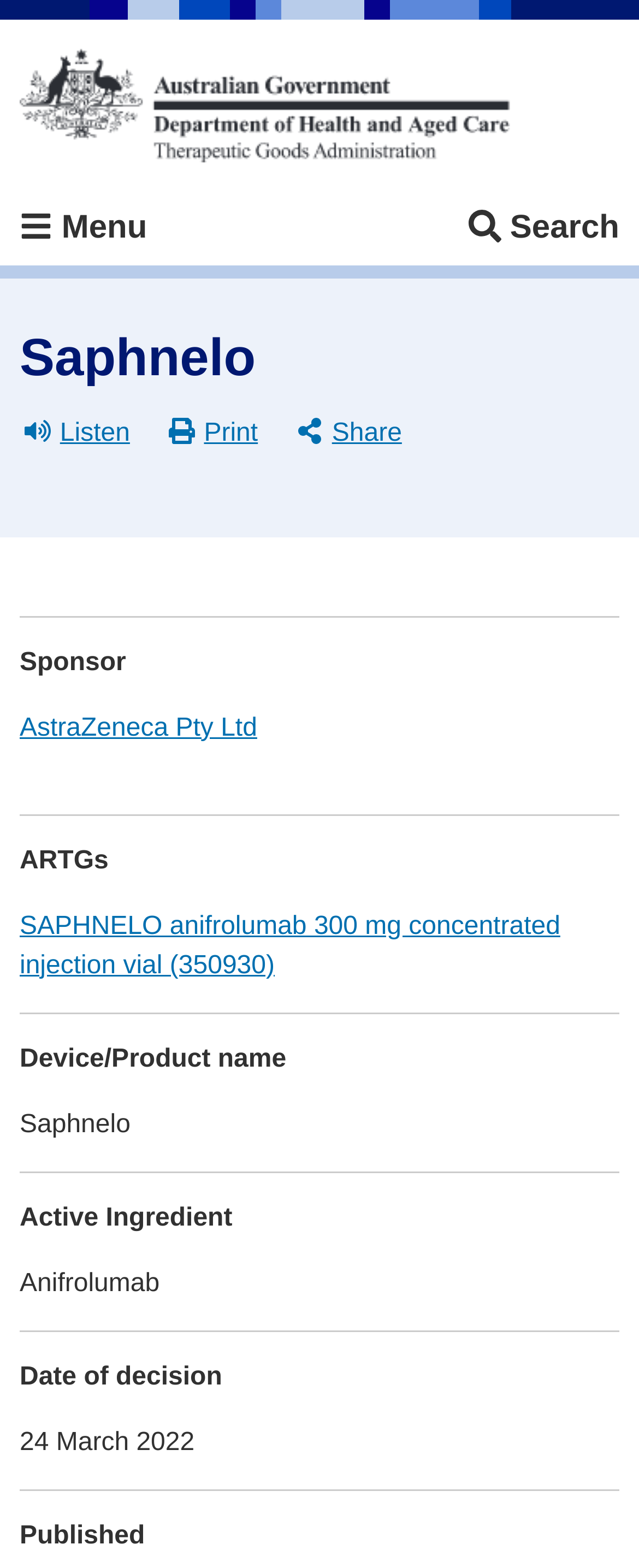Find the bounding box coordinates of the UI element according to this description: "aria-label="Twitter icon" title="Twitter"".

None